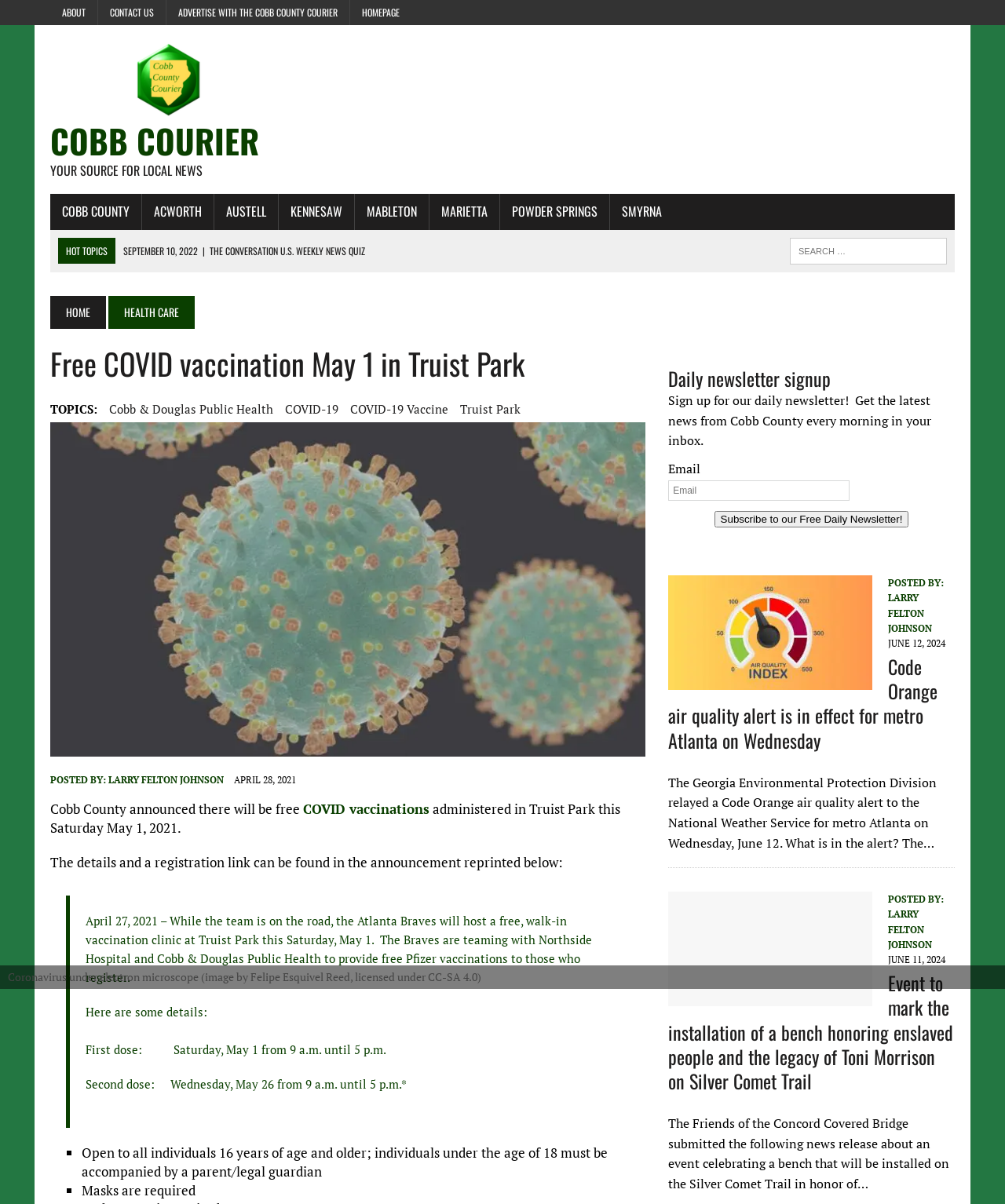Who is the author of the article about COVID vaccination?
Based on the screenshot, provide a one-word or short-phrase response.

LARRY FELTON JOHNSON